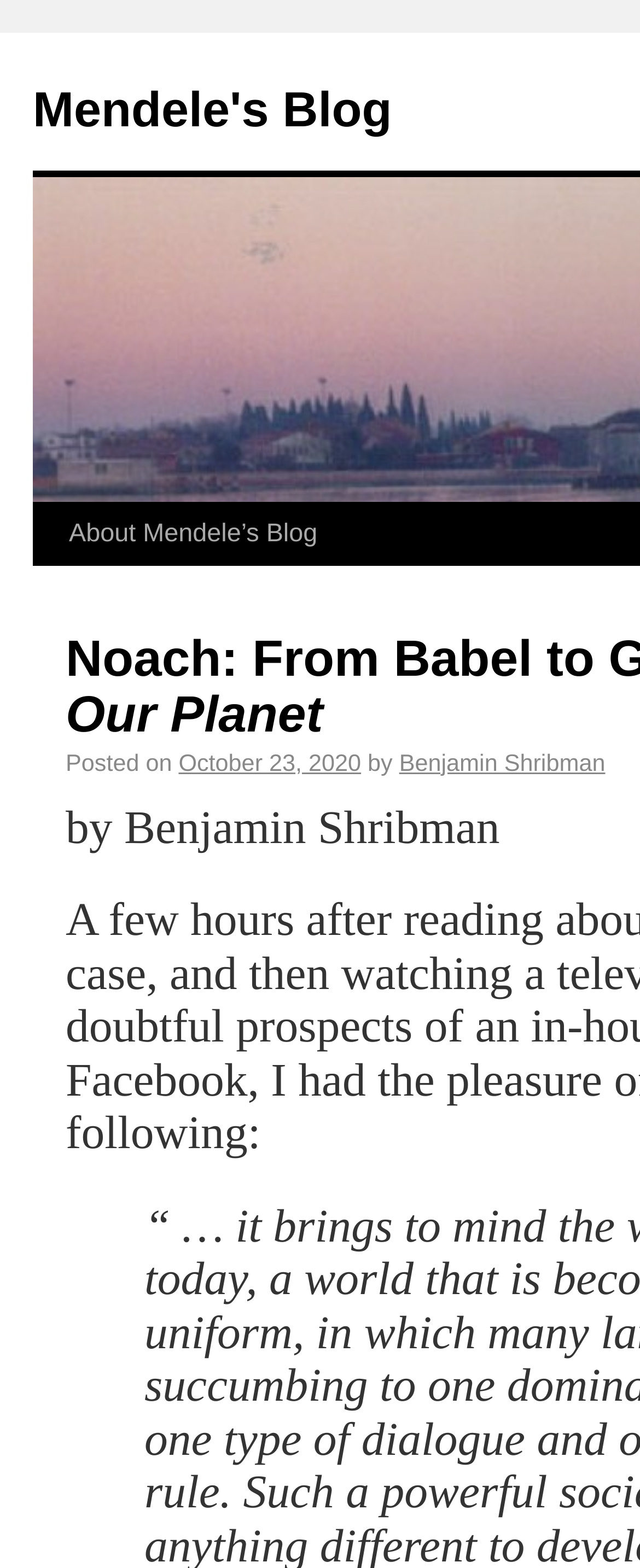What is the position of the 'About Mendele’s Blog' link?
Provide a well-explained and detailed answer to the question.

The position of the 'About Mendele’s Blog' link can be determined by comparing its y1 and y2 coordinates with those of the post elements. Since its y1 and y2 coordinates are smaller, it is located above the post.